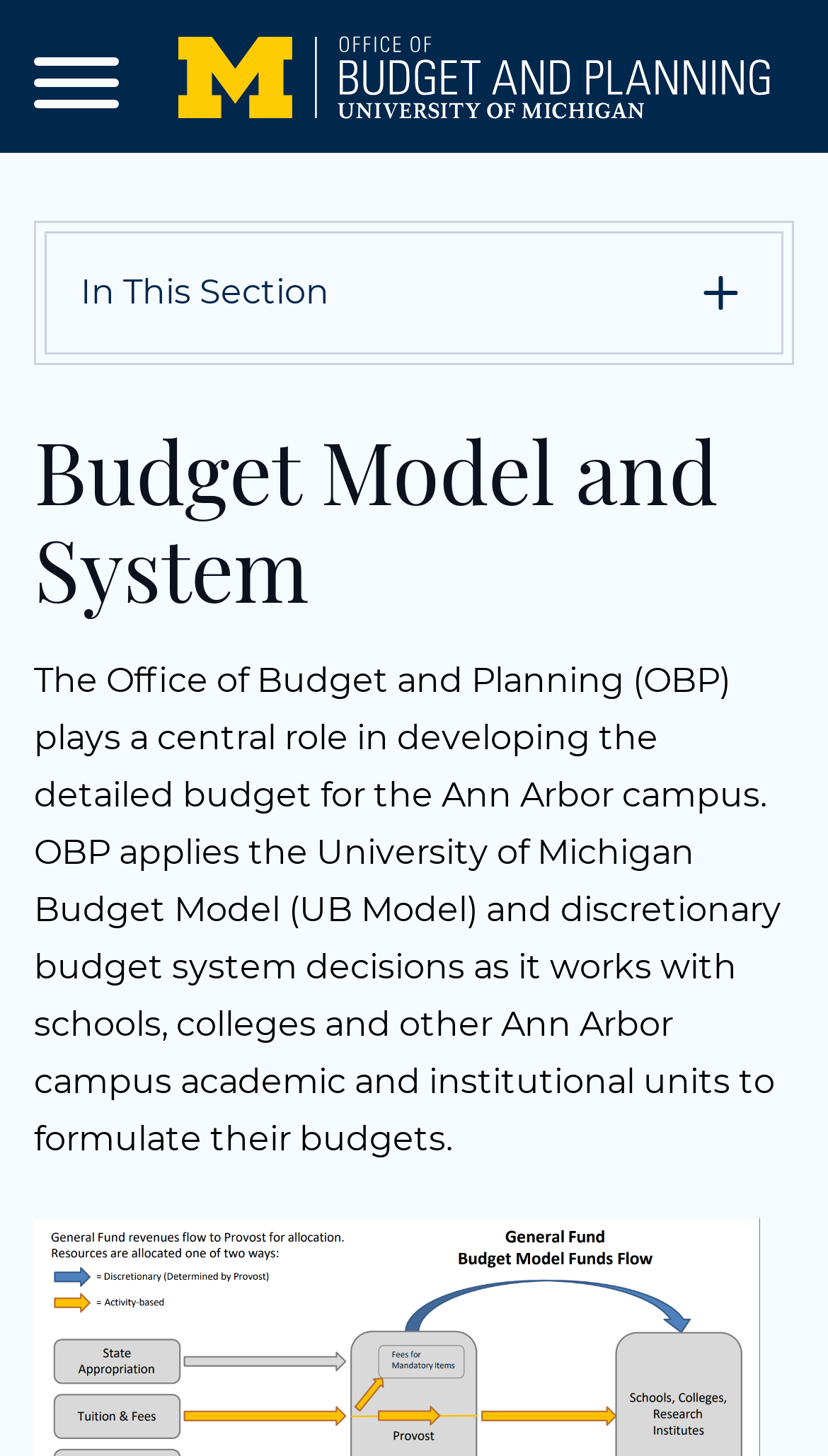Find the bounding box coordinates for the element described here: "aria-label="Menu"".

[0.041, 0.024, 0.144, 0.08]